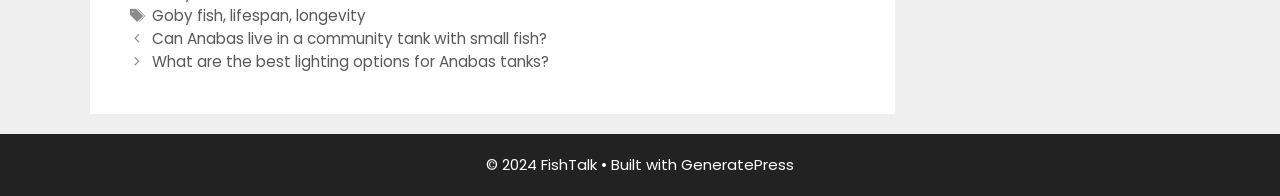Given the webpage screenshot, identify the bounding box of the UI element that matches this description: "Goby fish".

[0.119, 0.025, 0.174, 0.132]